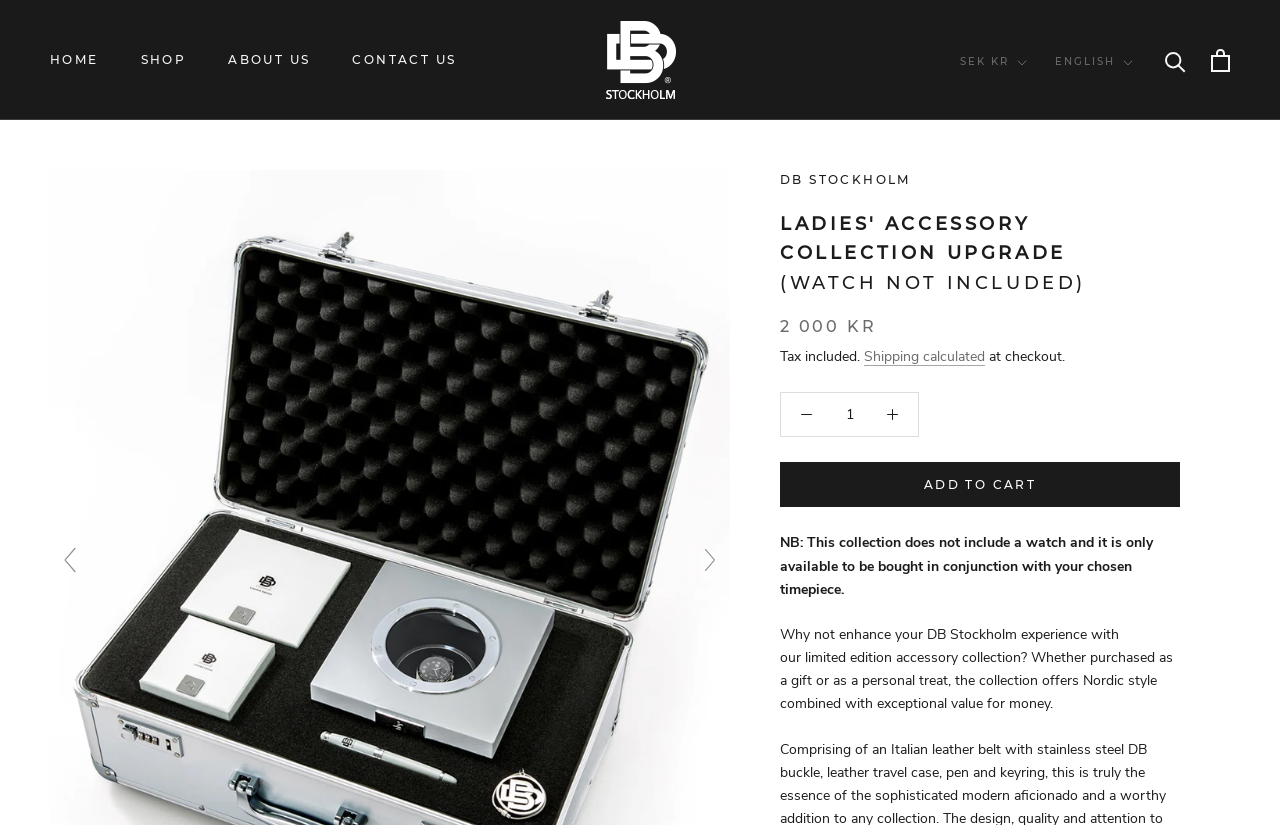Provide a brief response to the question below using one word or phrase:
What is the price of the collection?

2 000 KR